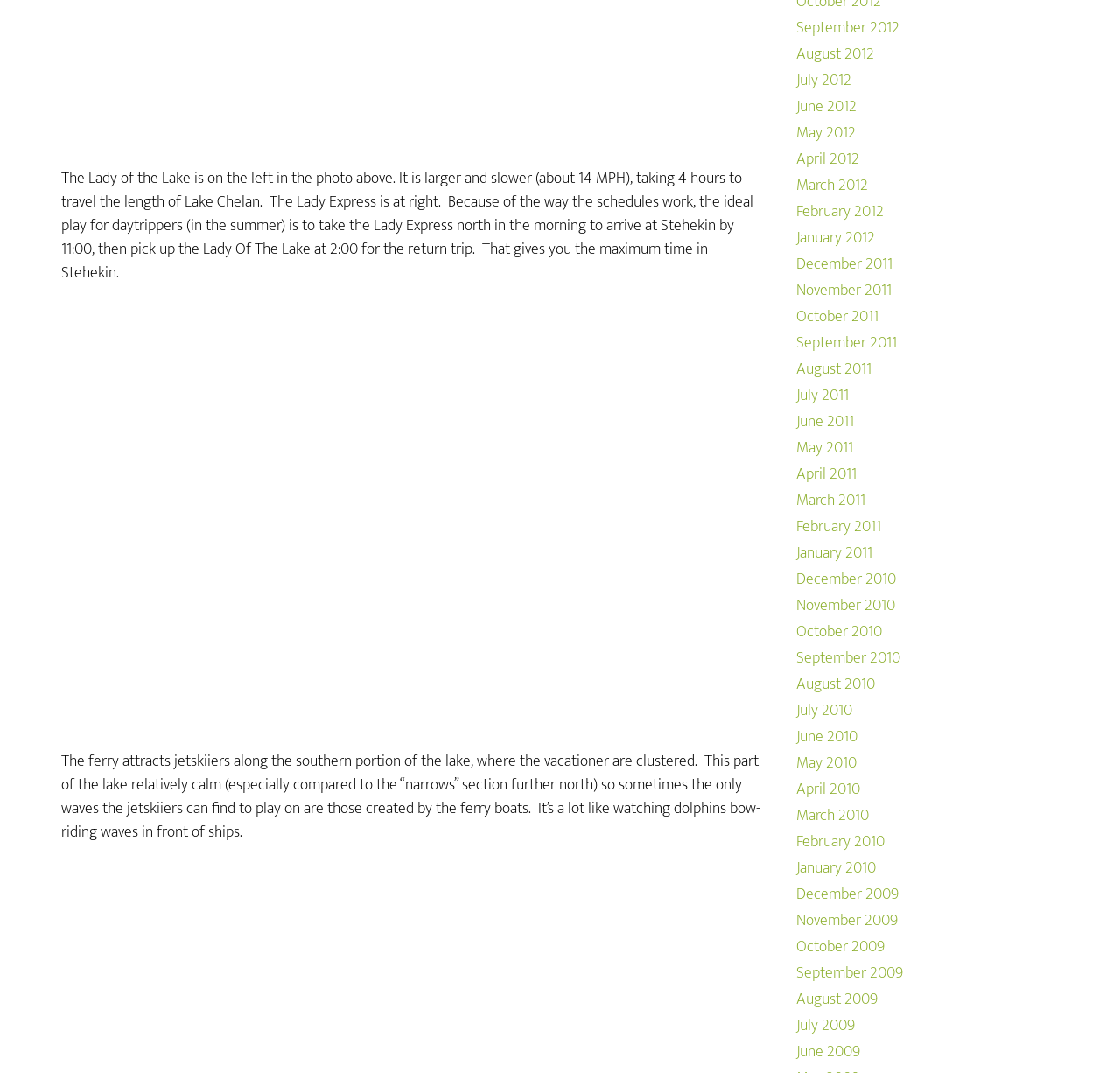Please determine the bounding box coordinates of the element's region to click for the following instruction: "View the image of Lake Chelan jetskiiers".

[0.055, 0.29, 0.584, 0.657]